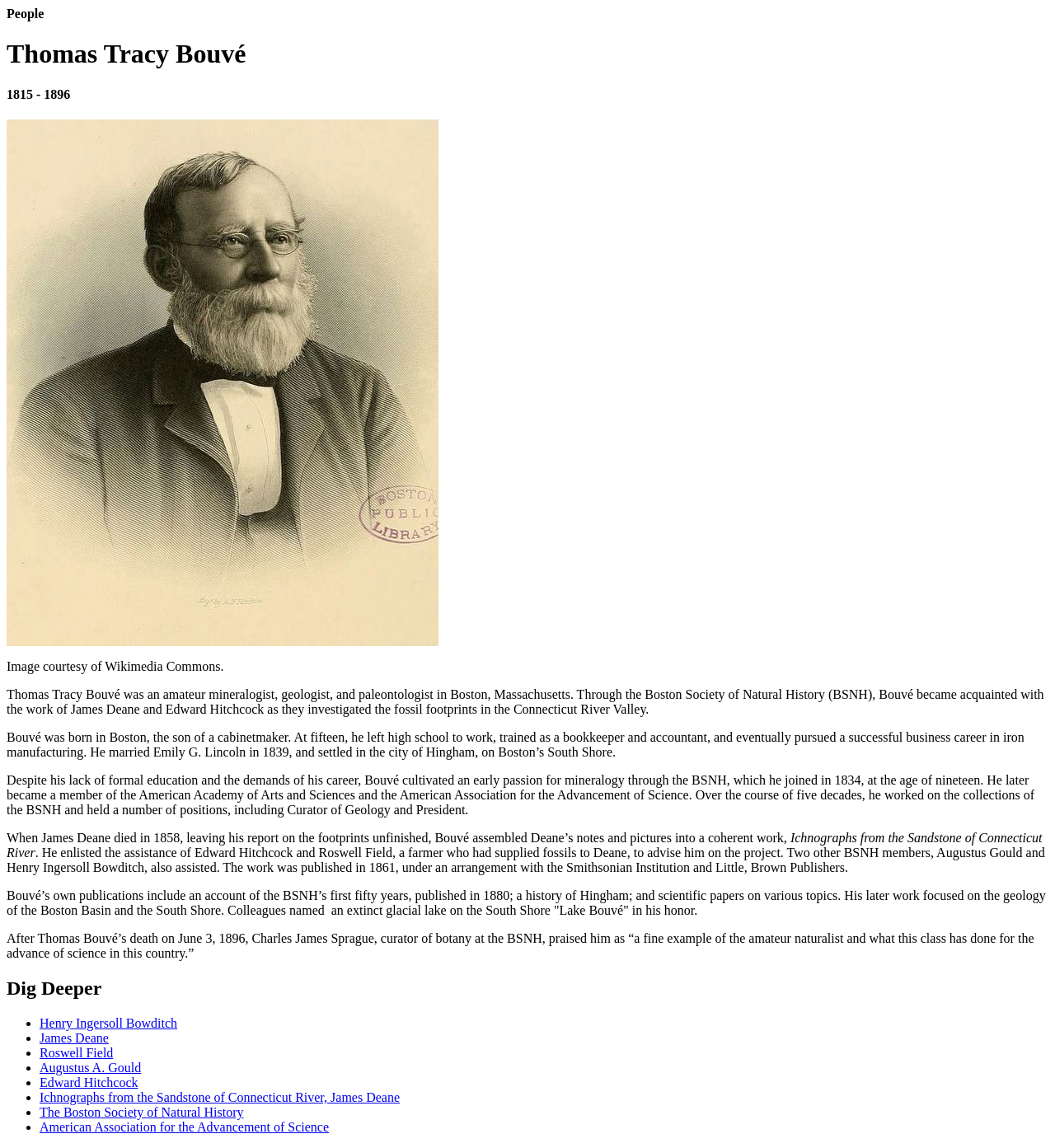Using the provided element description: "Edward Hitchcock", identify the bounding box coordinates. The coordinates should be four floats between 0 and 1 in the order [left, top, right, bottom].

[0.038, 0.937, 0.131, 0.949]